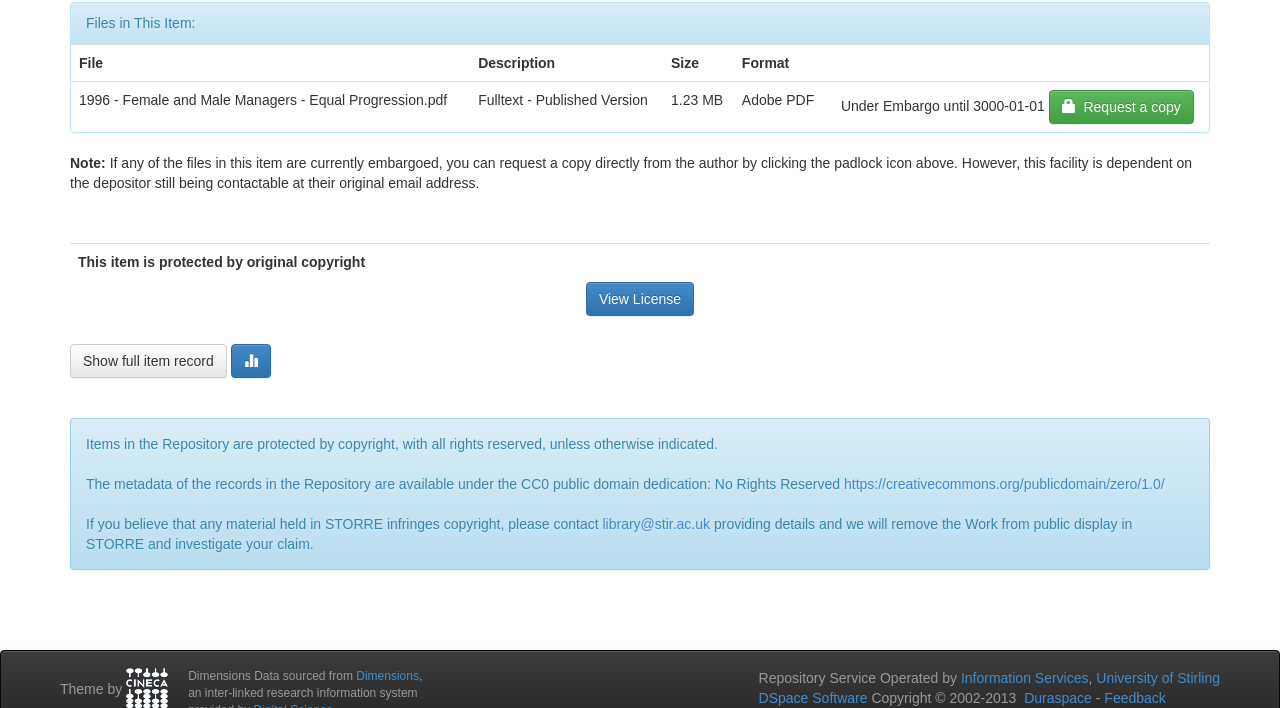From the details in the image, provide a thorough response to the question: What license applies to this item?

The webpage states 'This item is protected by original copyright View License', indicating that the item is protected by its original copyright. The 'View License' link suggests that more information about the license is available.